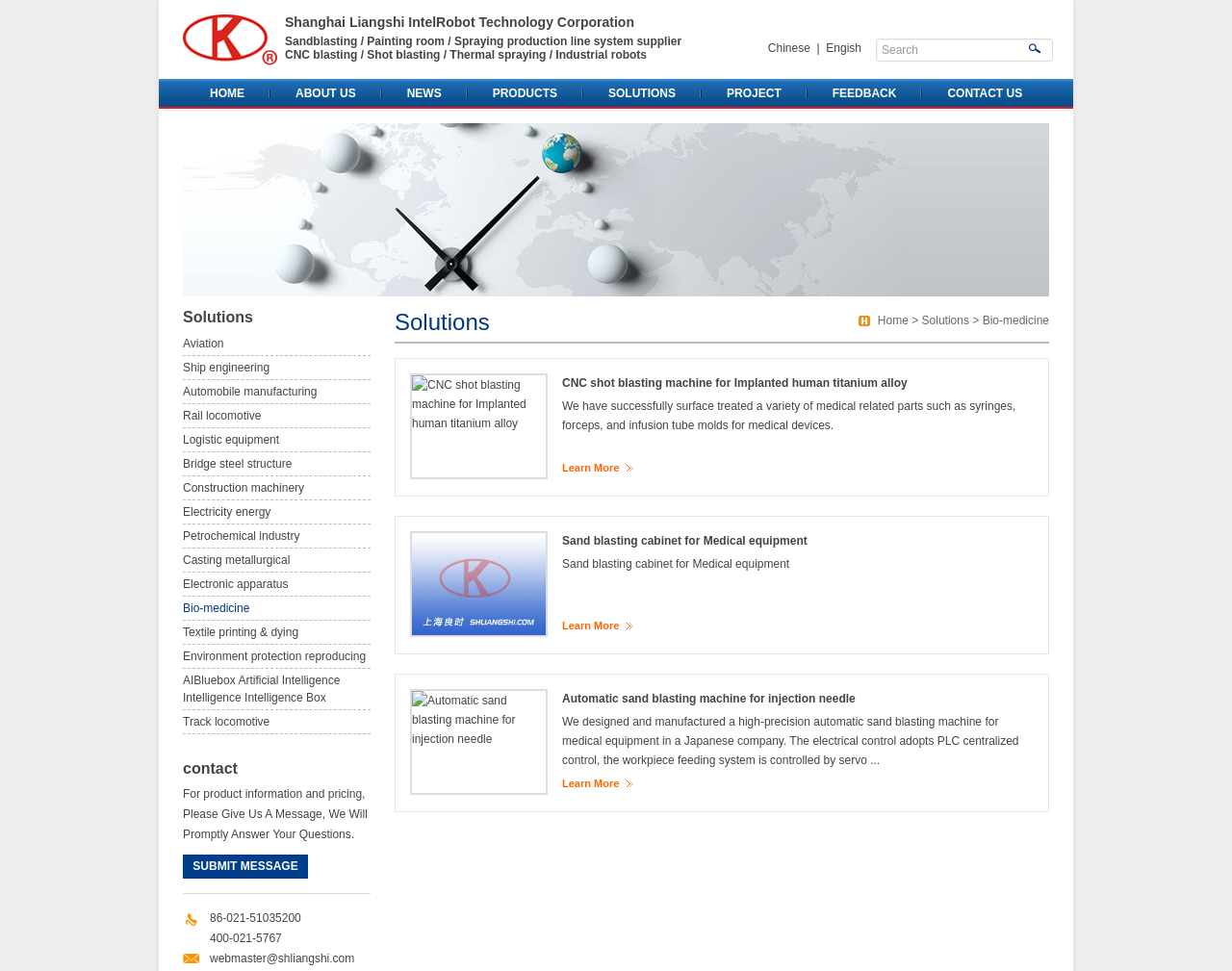Identify the bounding box coordinates of the section to be clicked to complete the task described by the following instruction: "Search for something". The coordinates should be four float numbers between 0 and 1, formatted as [left, top, right, bottom].

[0.711, 0.04, 0.855, 0.063]